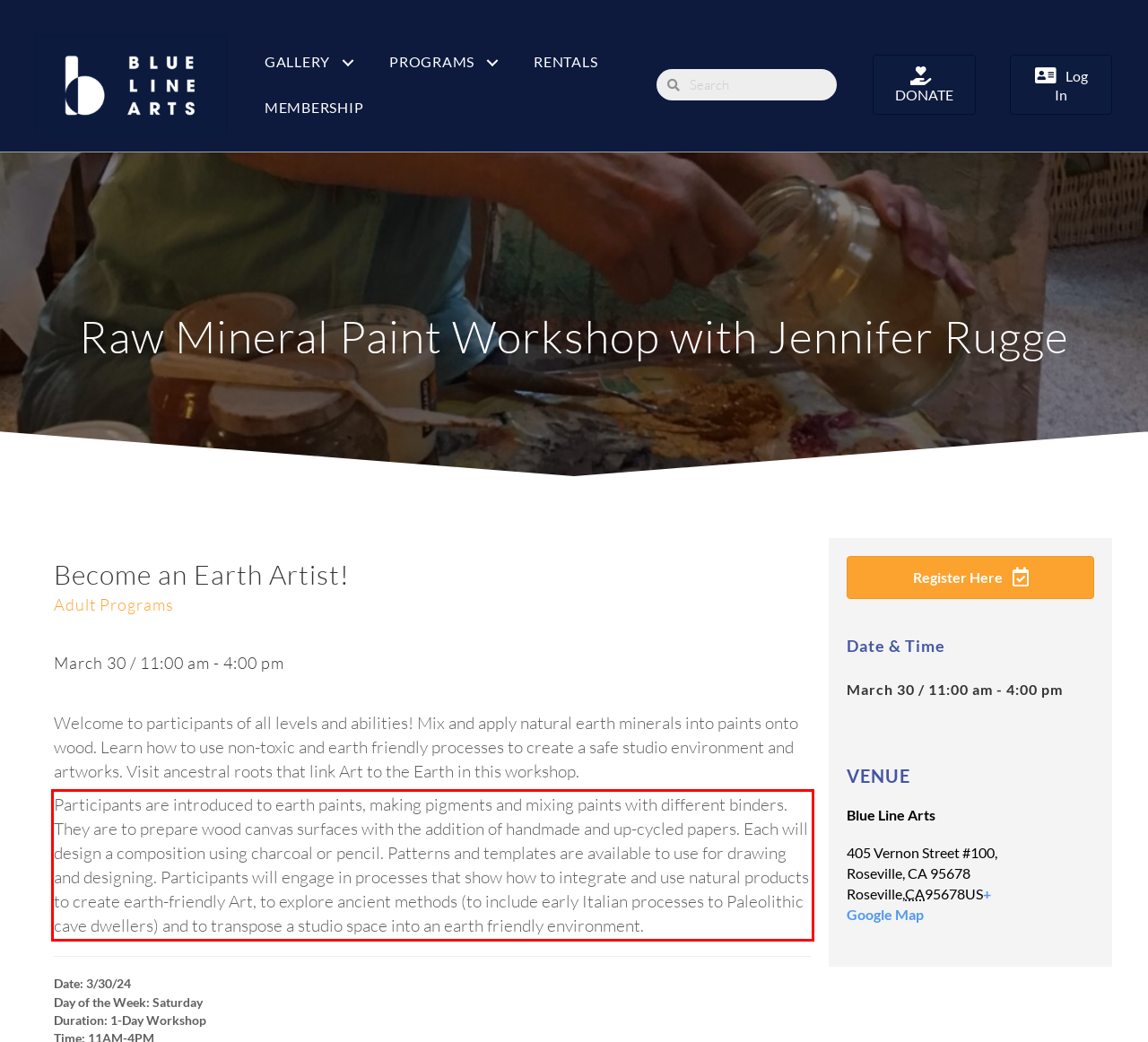You are looking at a screenshot of a webpage with a red rectangle bounding box. Use OCR to identify and extract the text content found inside this red bounding box.

Participants are introduced to earth paints, making pigments and mixing paints with different binders. They are to prepare wood canvas surfaces with the addition of handmade and up-cycled papers. Each will design a composition using charcoal or pencil. Patterns and templates are available to use for drawing and designing. Participants will engage in processes that show how to integrate and use natural products to create earth-friendly Art, to explore ancient methods (to include early Italian processes to Paleolithic cave dwellers) and to transpose a studio space into an earth friendly environment.